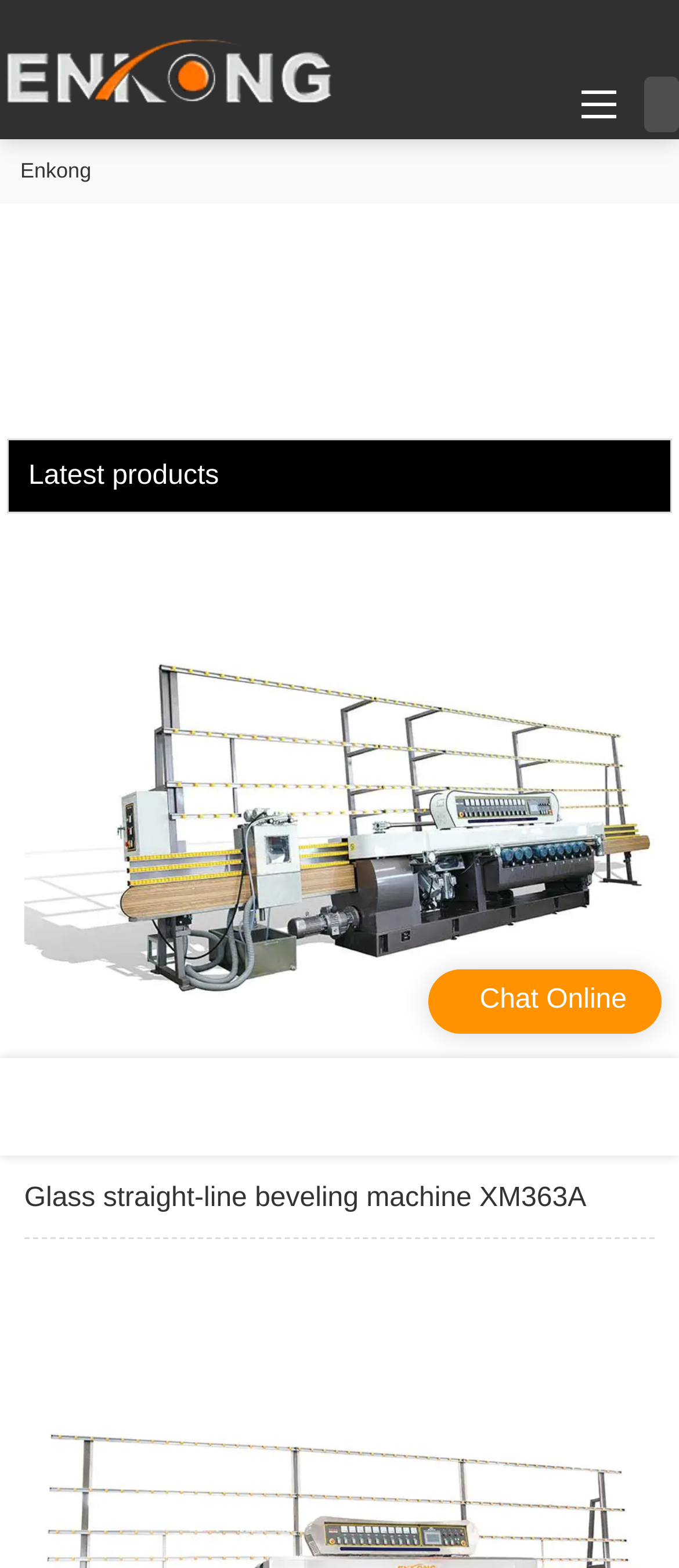Locate and provide the bounding box coordinates for the HTML element that matches this description: "alt="Logo | Enkong Glass Machinery"".

[0.0, 0.036, 0.5, 0.053]